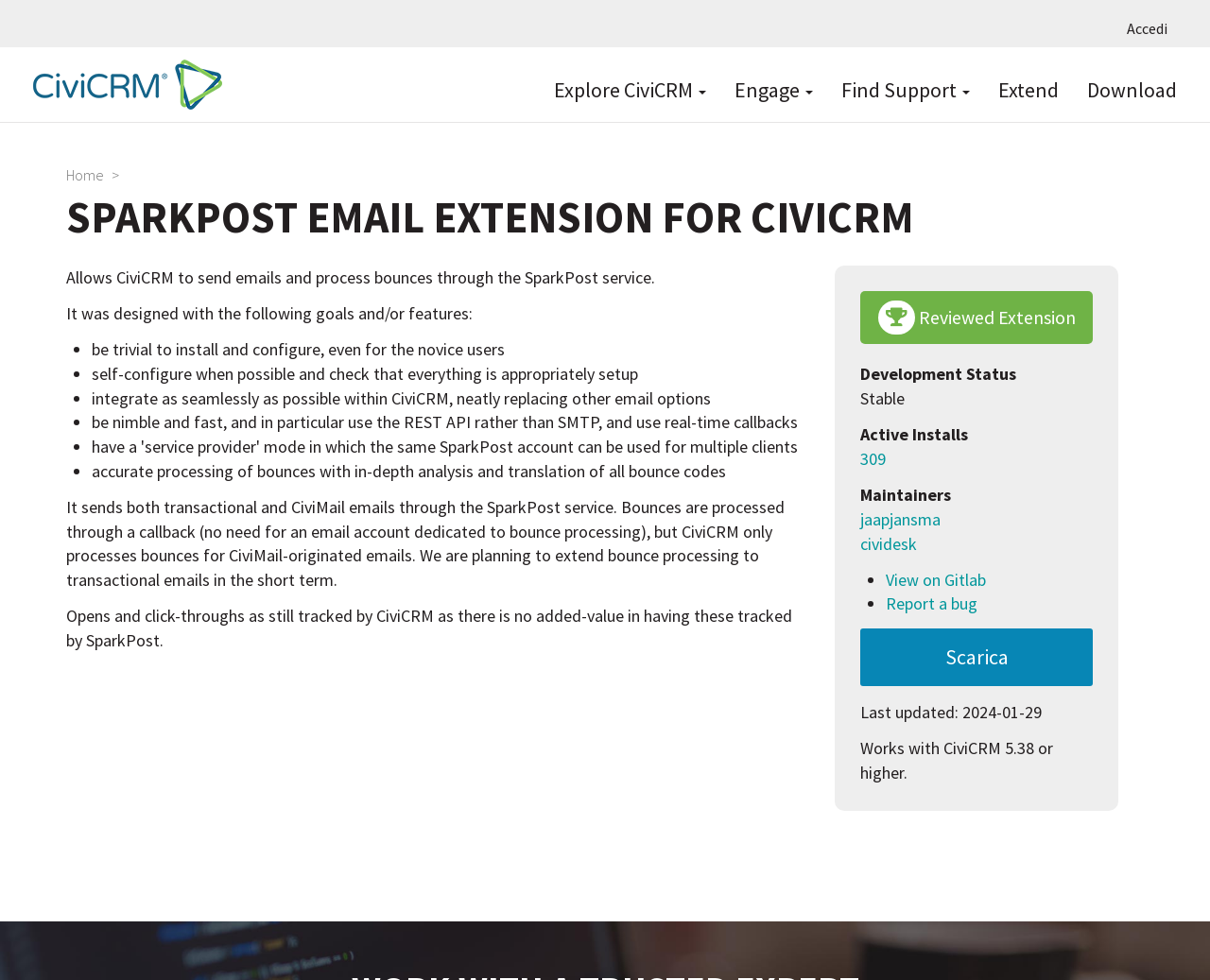Can you specify the bounding box coordinates of the area that needs to be clicked to fulfill the following instruction: "Explore CiviCRM"?

[0.446, 0.063, 0.595, 0.111]